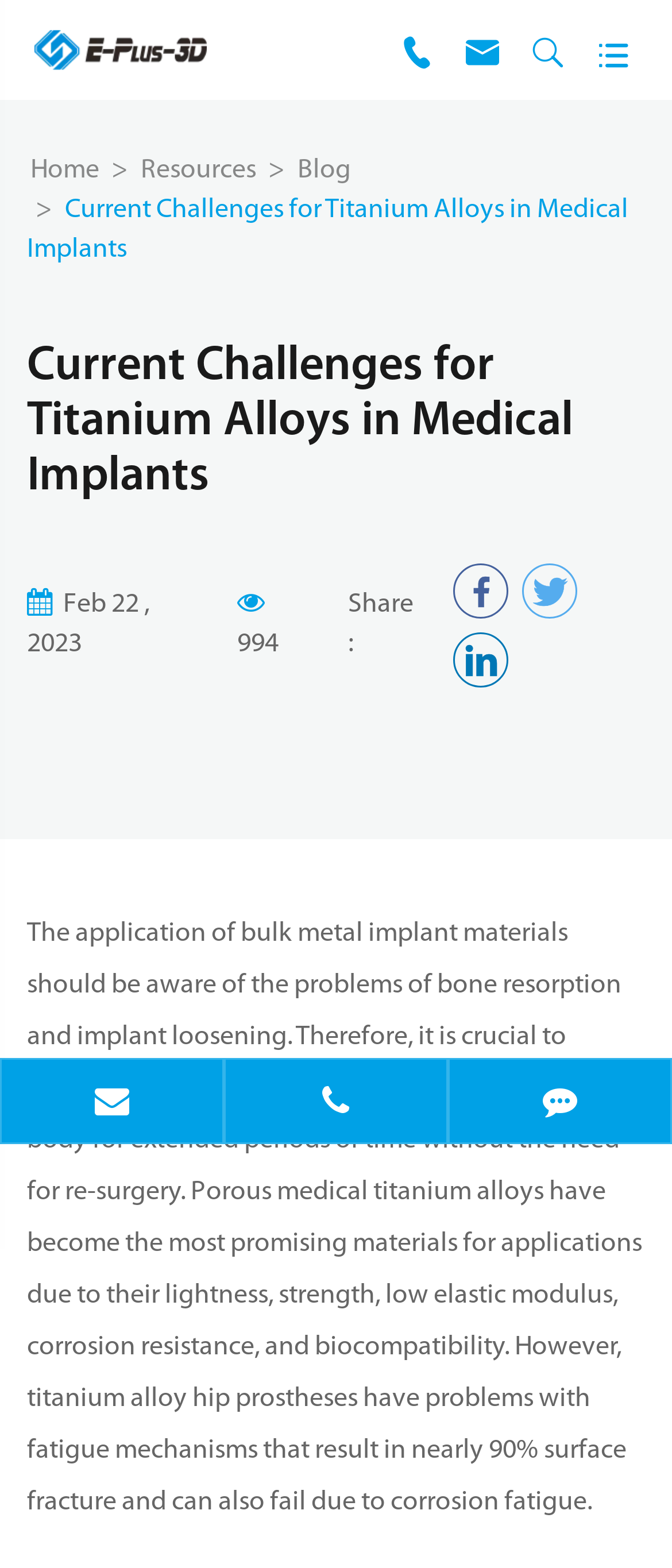Pinpoint the bounding box coordinates of the clickable element to carry out the following instruction: "read blog posts."

[0.443, 0.1, 0.522, 0.118]